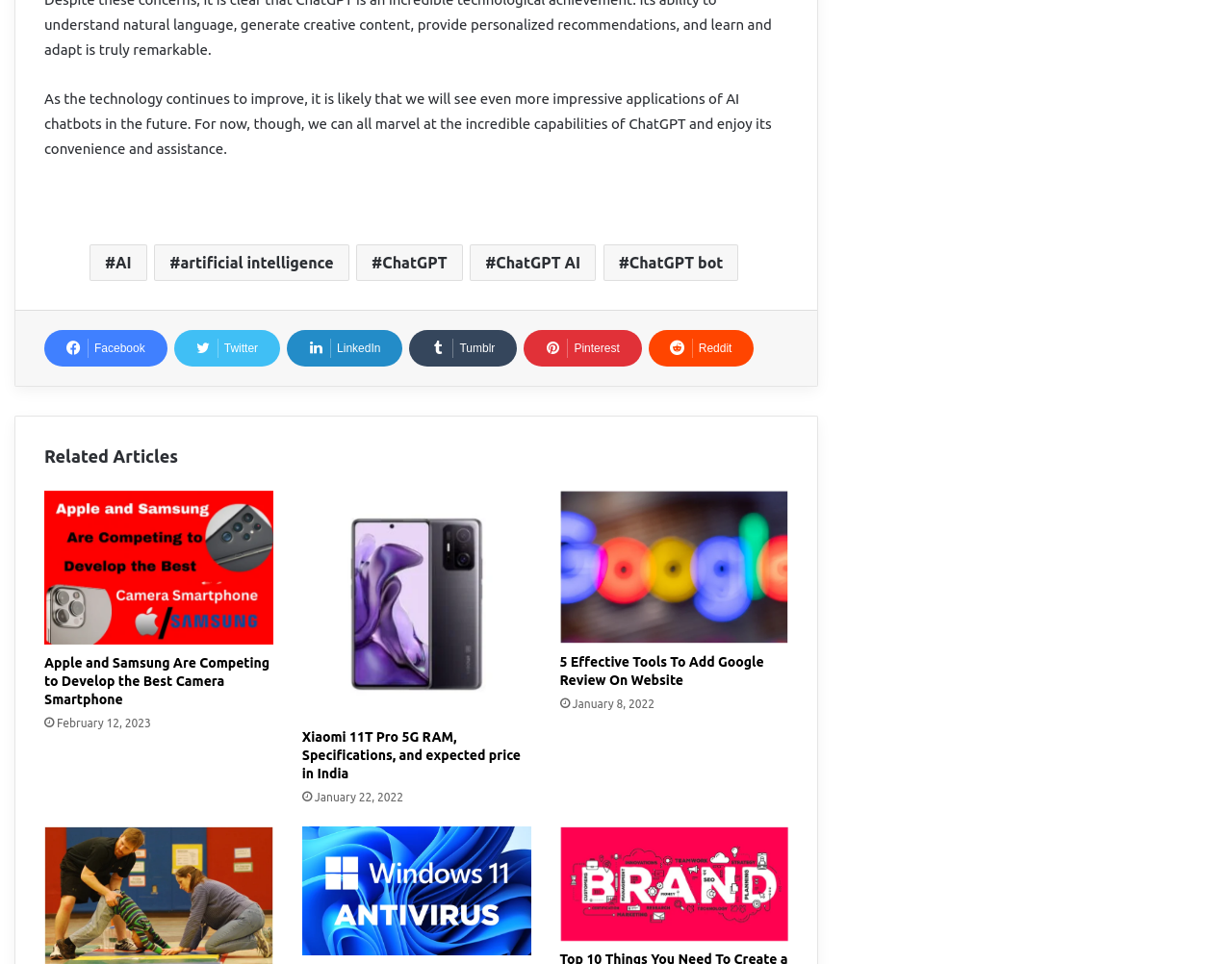Observe the image and answer the following question in detail: What is the date of the first related article?

The first related article is 'Apple and Samsung Are Competing to Develop the Best Camera Smartphone', and its date is located below the article title, which is February 12, 2023.